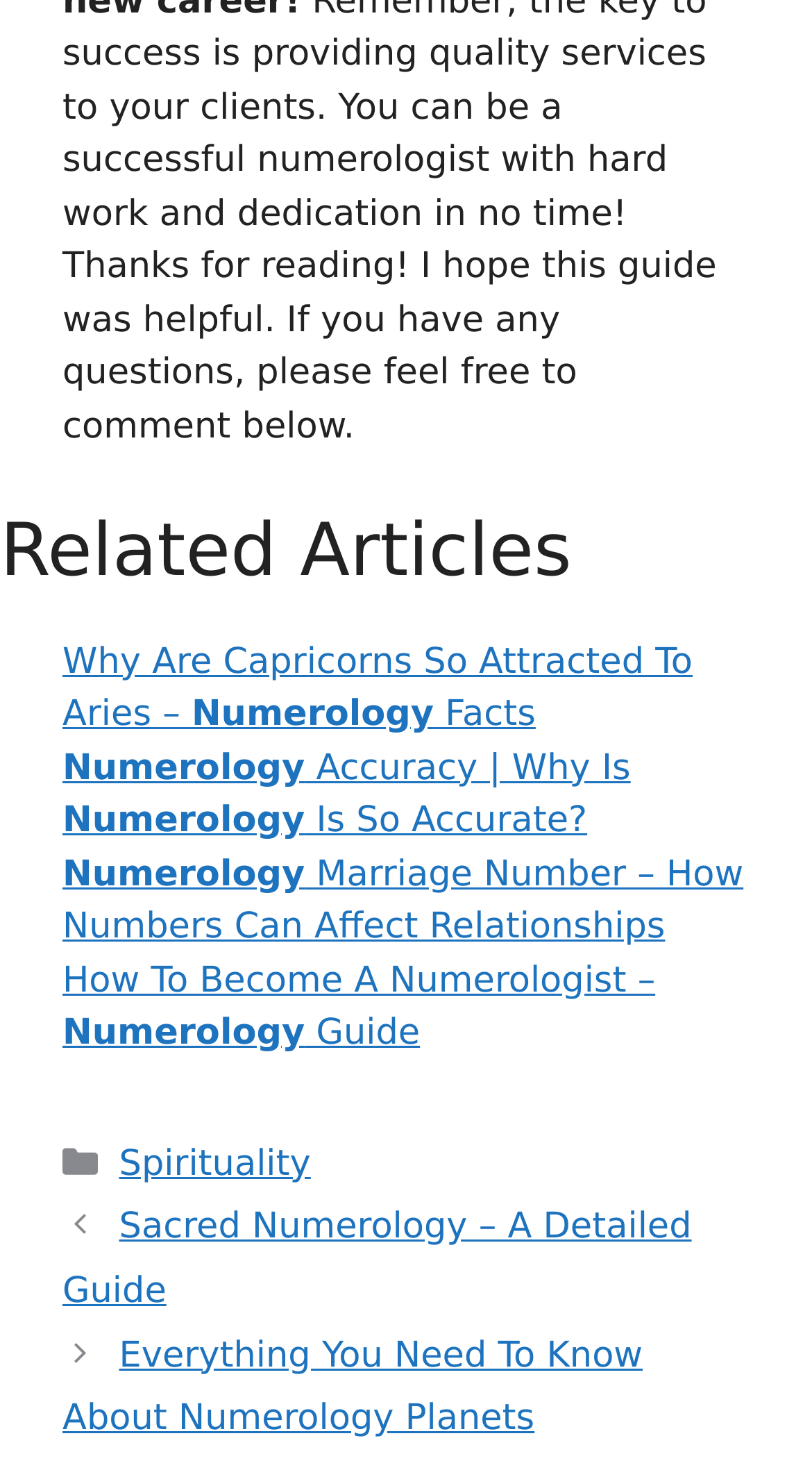How many posts are listed under the 'Posts' navigation?
Using the image, answer in one word or phrase.

2